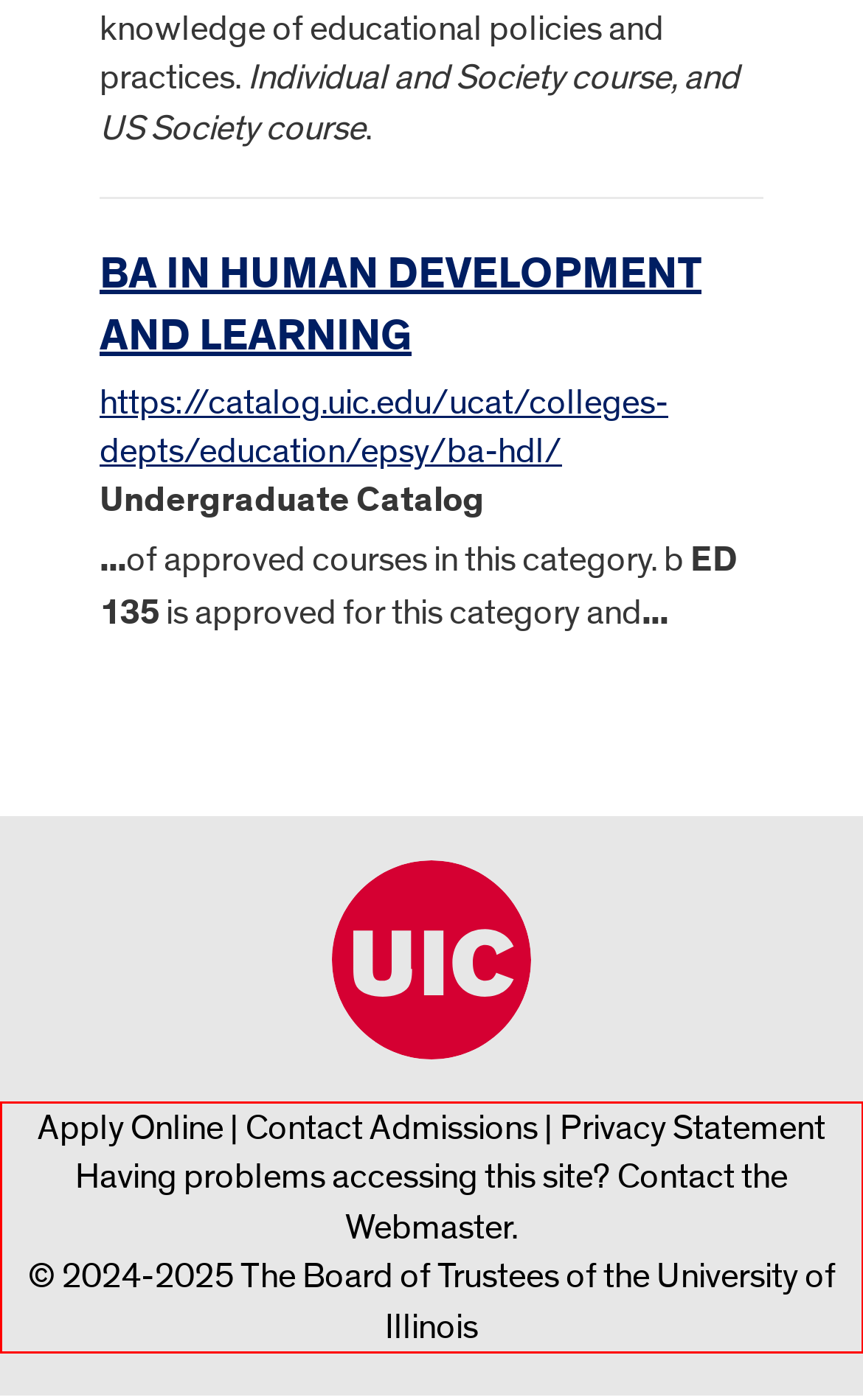Given a screenshot of a webpage containing a red bounding box, perform OCR on the text within this red bounding box and provide the text content.

Apply Online | Contact Admissions | Privacy Statement Having problems accessing this site? Contact the Webmaster. © 2024-2025 The Board of Trustees of the University of Illinois